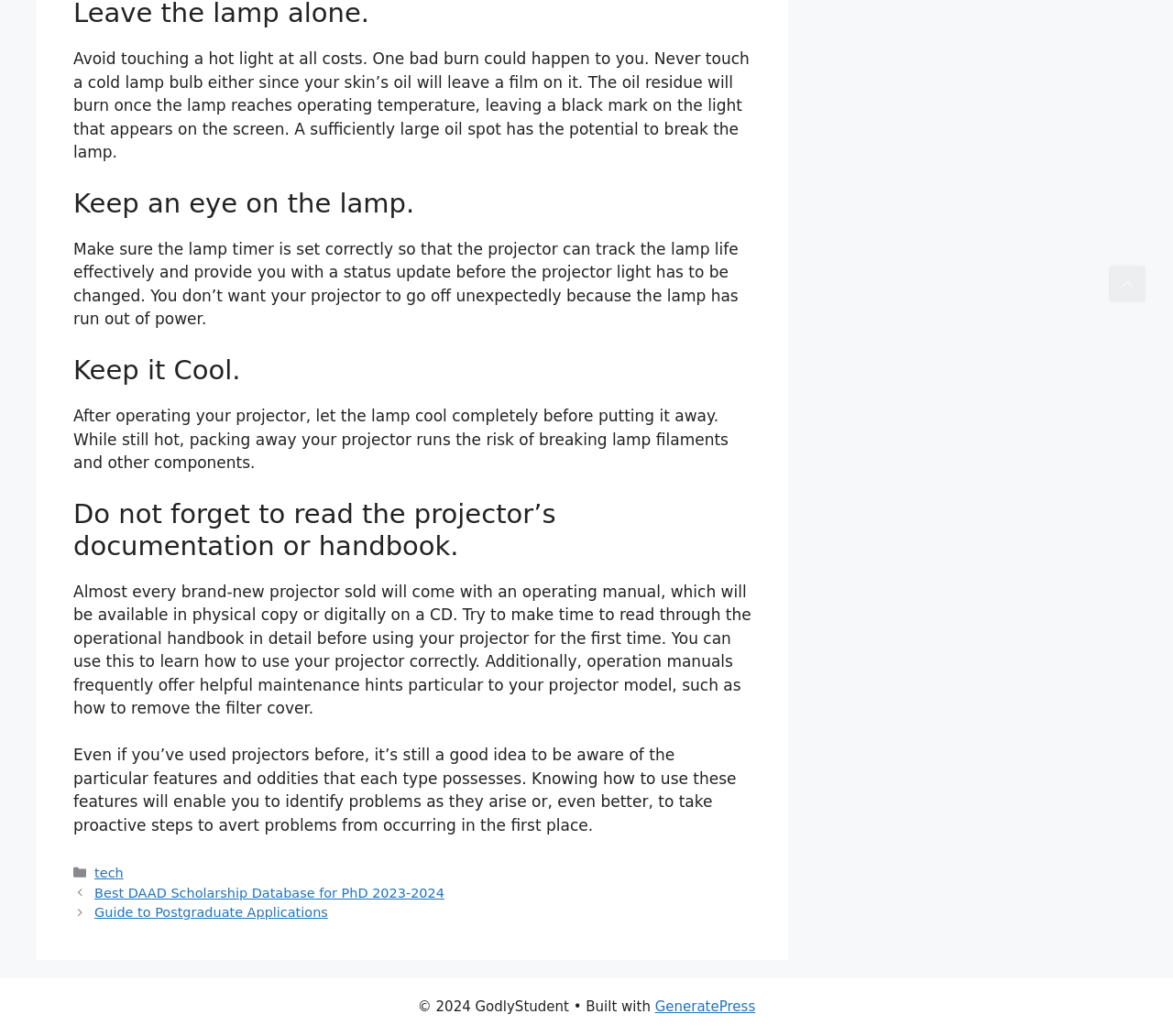Based on the provided description, "Guide to Postgraduate Applications", find the bounding box of the corresponding UI element in the screenshot.

[0.081, 0.874, 0.28, 0.888]